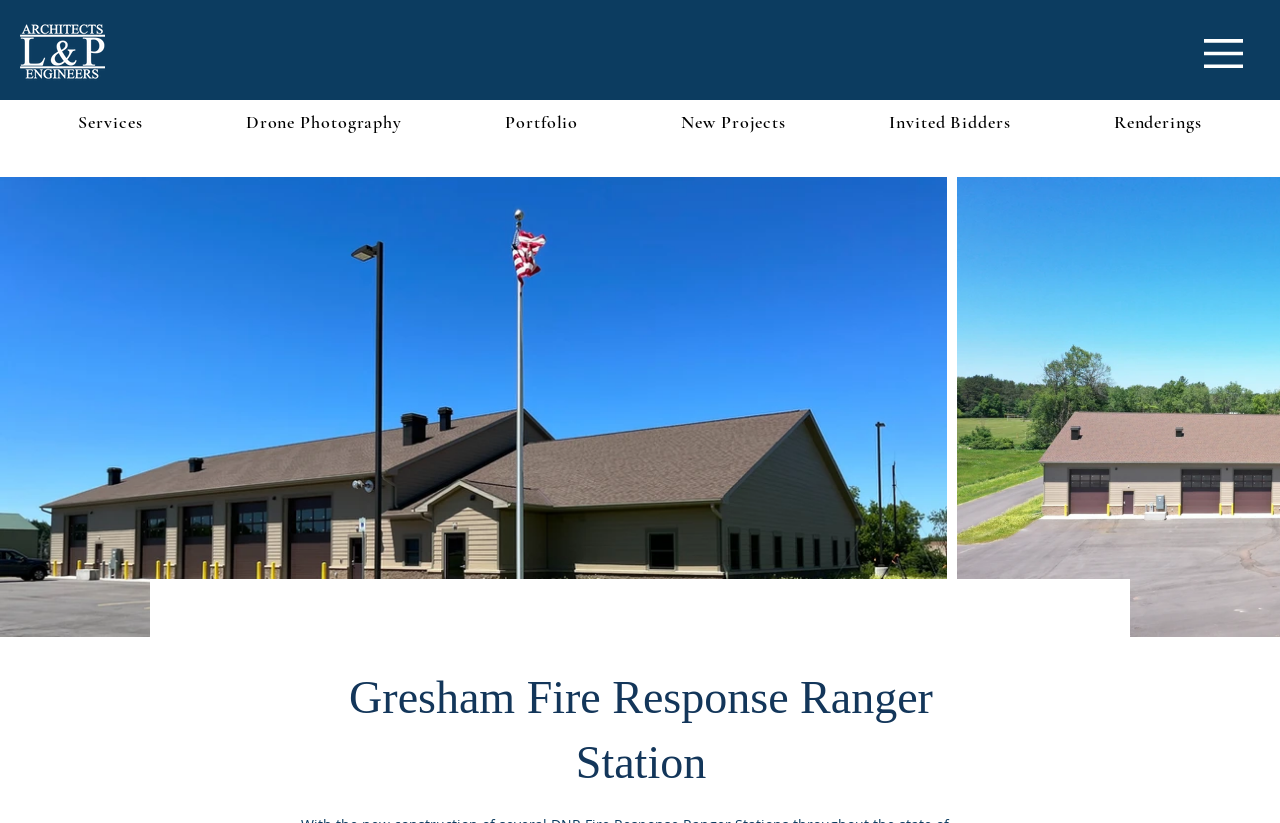Respond with a single word or phrase to the following question: What is the position of the button element?

Top right